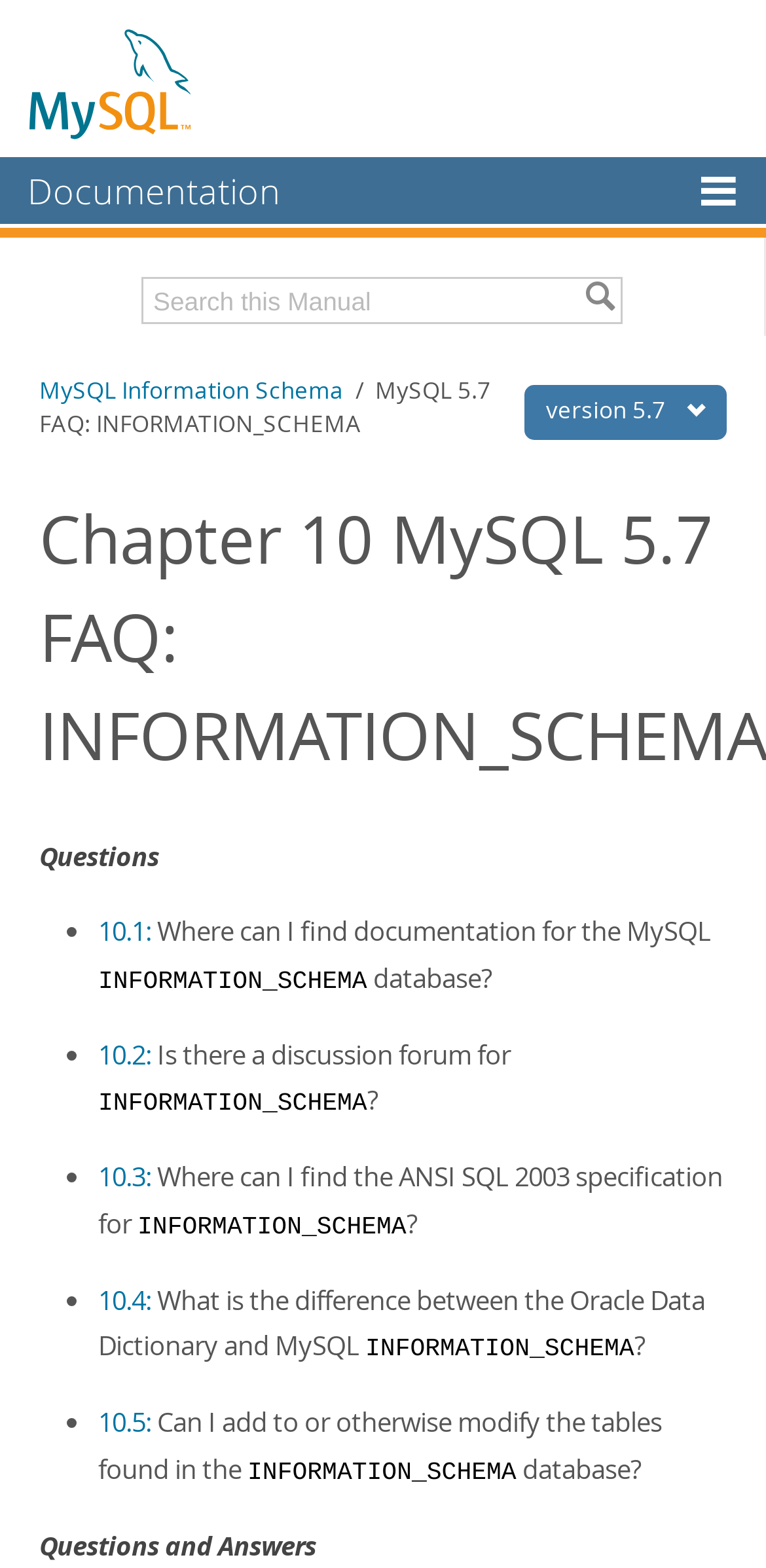Identify the bounding box coordinates of the clickable section necessary to follow the following instruction: "Go to MySQL Home". The coordinates should be presented as four float numbers from 0 to 1, i.e., [left, top, right, bottom].

[0.031, 0.015, 0.262, 0.09]